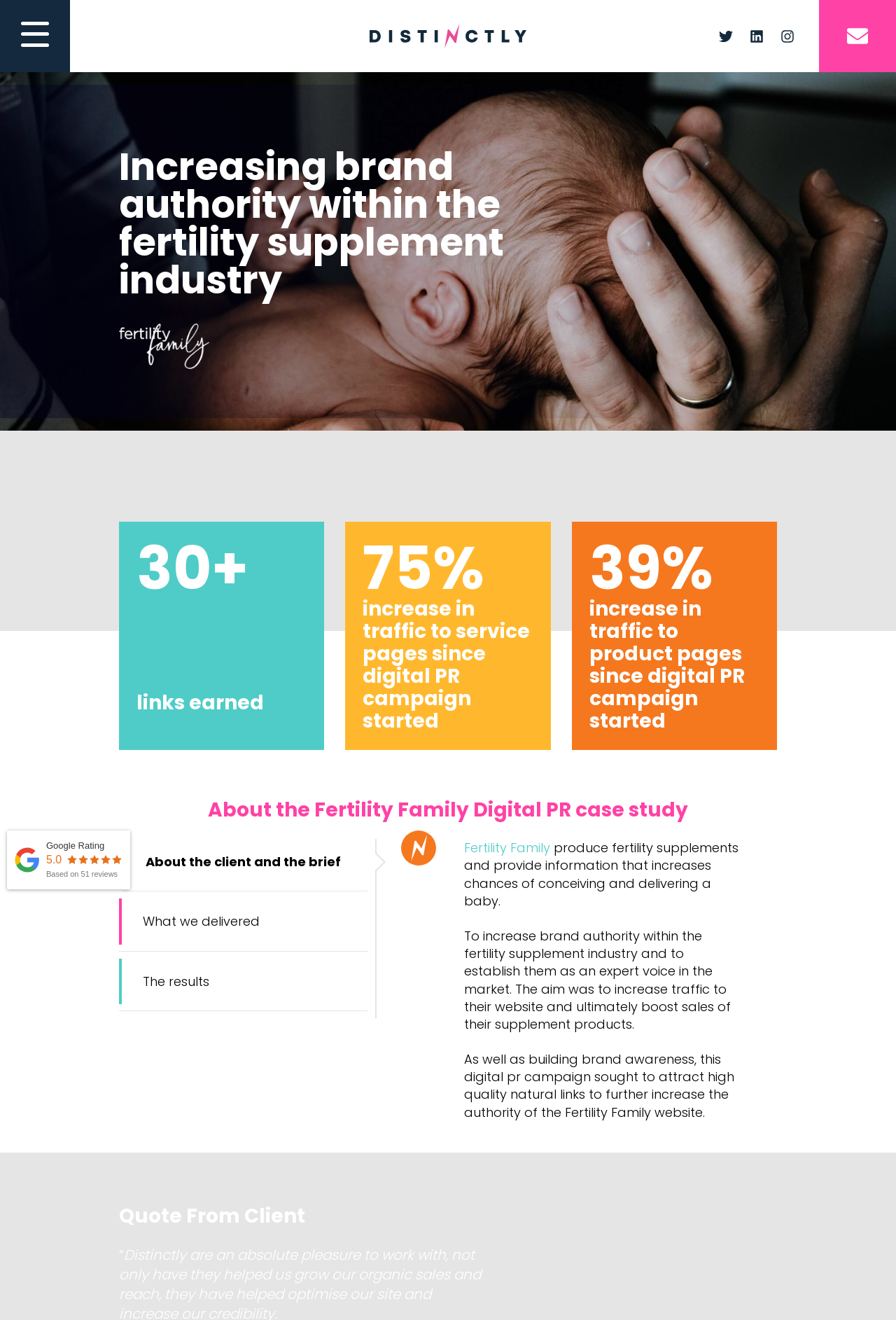Determine which piece of text is the heading of the webpage and provide it.

Increasing brand authority within the fertility supplement industry